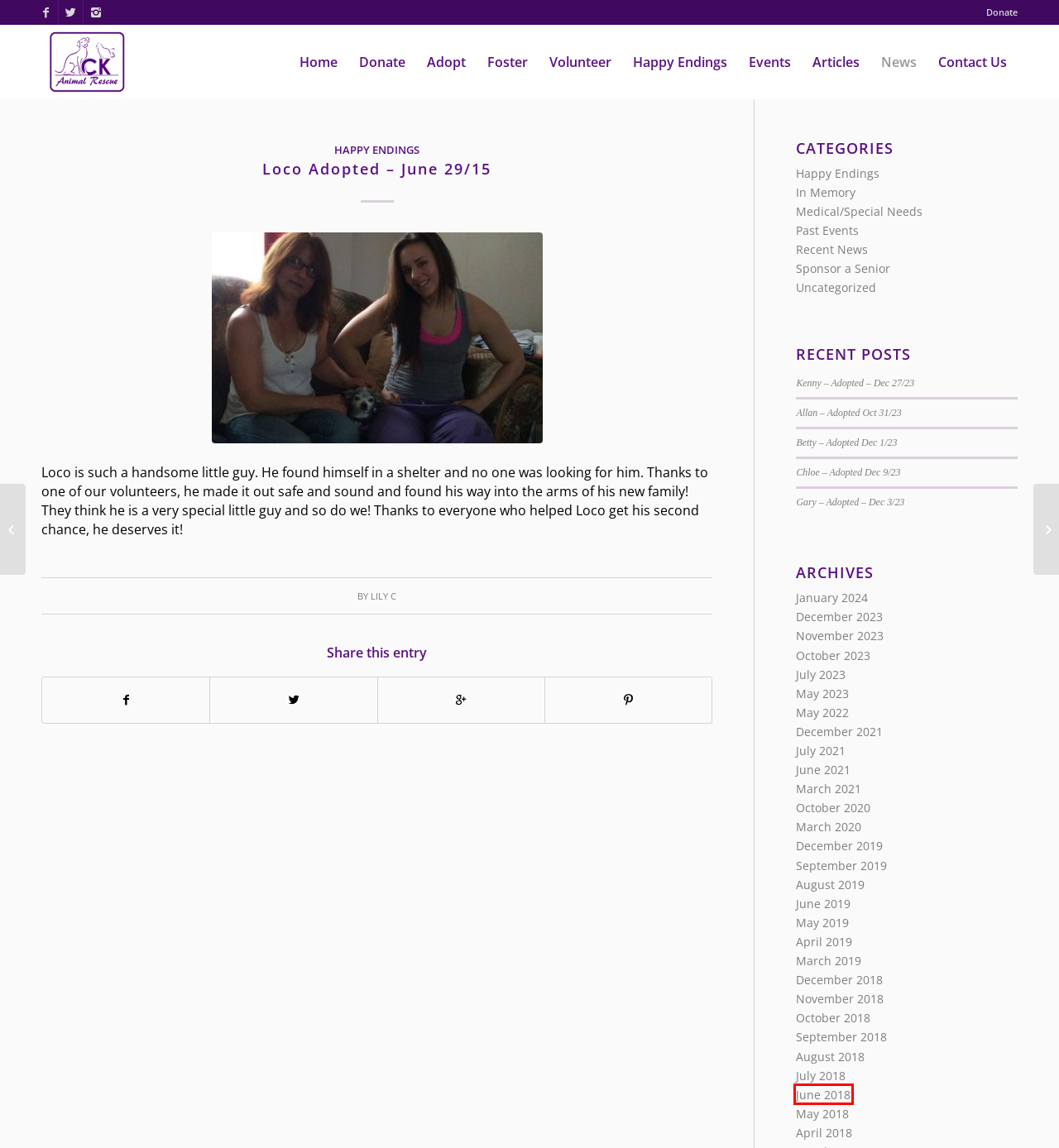You have a screenshot of a webpage where a red bounding box highlights a specific UI element. Identify the description that best matches the resulting webpage after the highlighted element is clicked. The choices are:
A. June 2018 – CK Animal Rescue
B. March 2021 – CK Animal Rescue
C. Uncategorized – CK Animal Rescue
D. CK Animal Rescue
E. June 2019 – CK Animal Rescue
F. May 2019 – CK Animal Rescue
G. May 2022 – CK Animal Rescue
H. Events from March 16 – April 7 – CK Animal Rescue

A